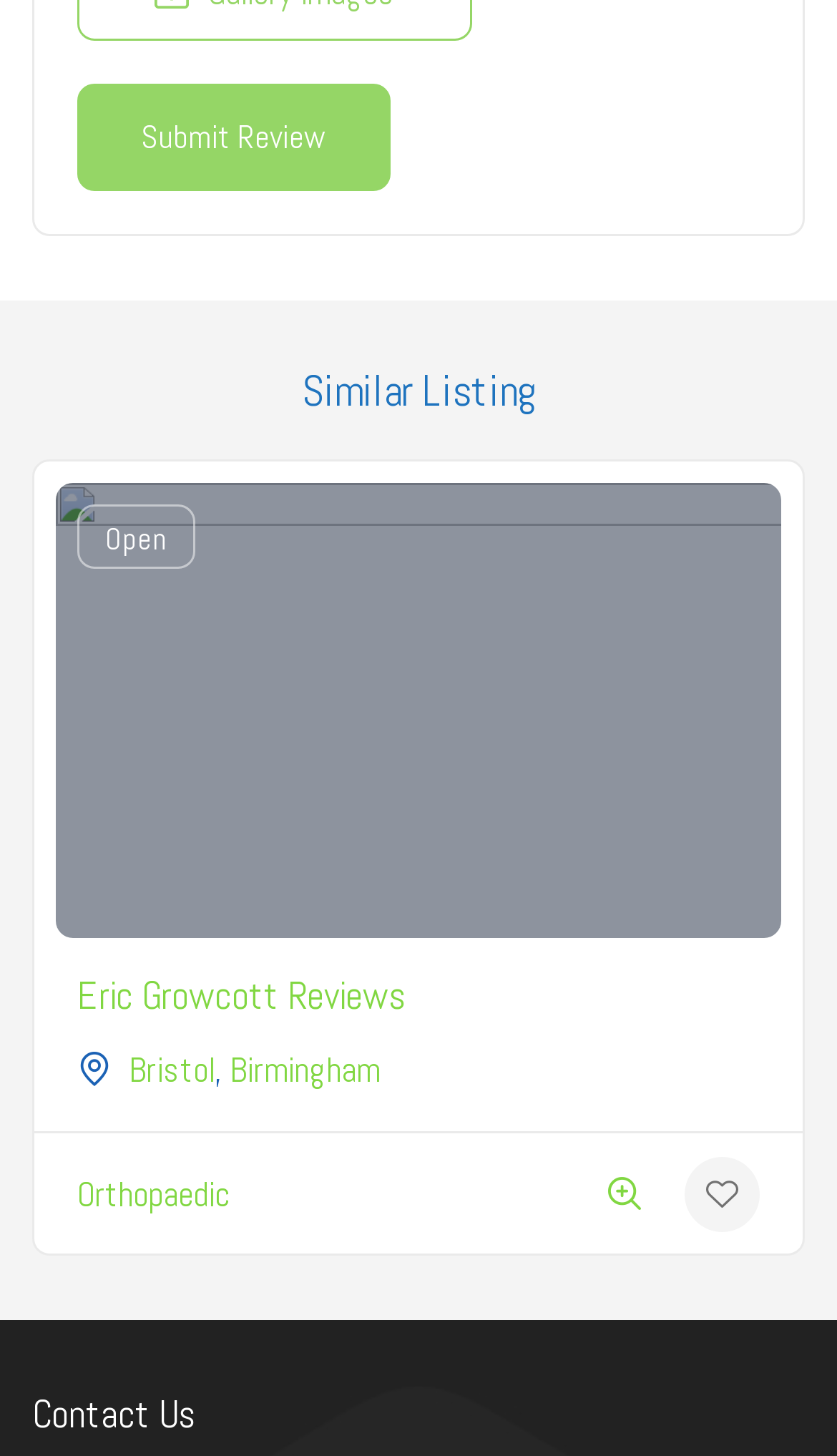Please give a short response to the question using one word or a phrase:
What is the name of the patient who wrote a review?

Sarah M.